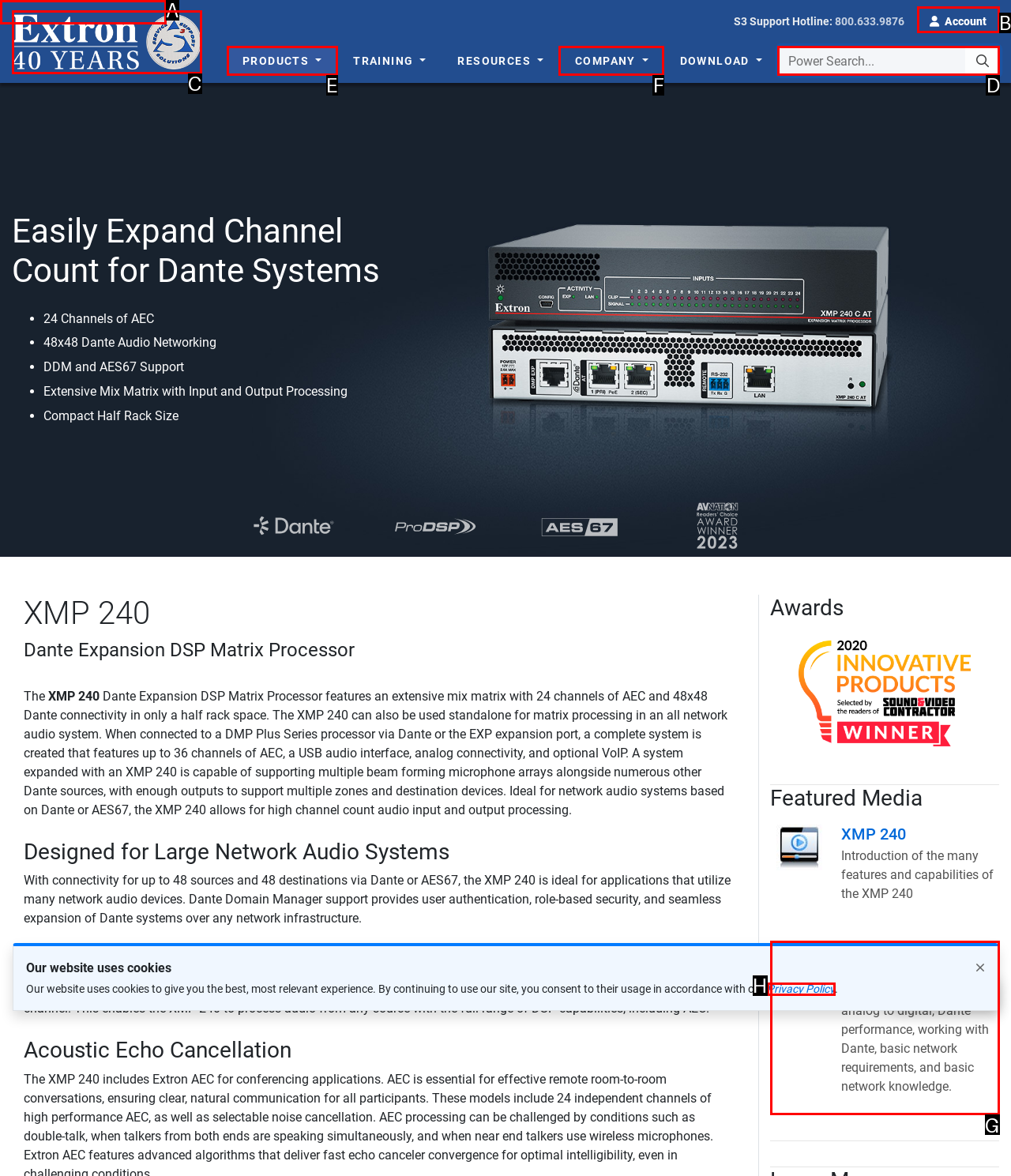Identify the letter of the UI element you should interact with to perform the task: Search for something
Reply with the appropriate letter of the option.

D